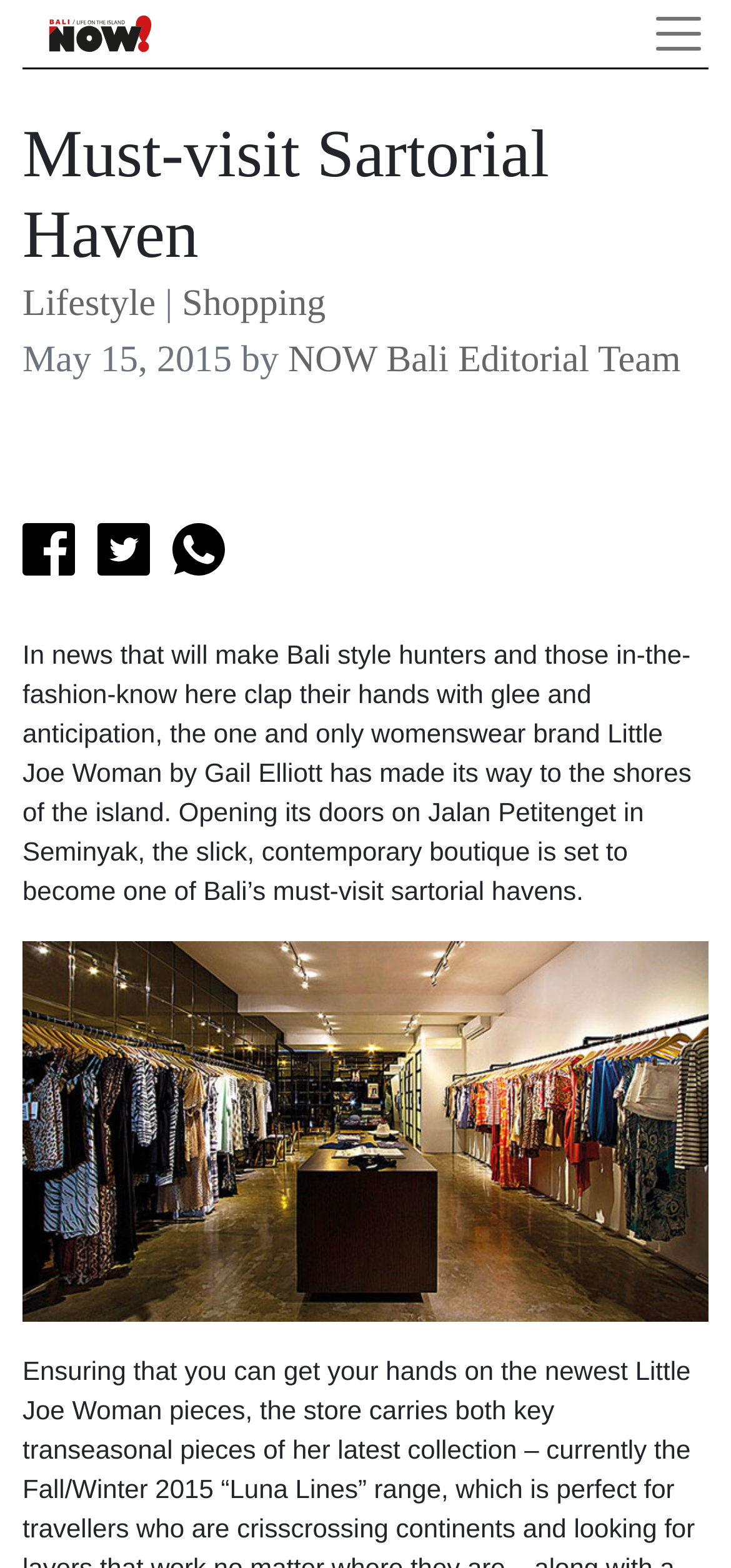Describe every aspect of the webpage comprehensively.

The webpage is about a fashion brand, Little Joe Woman by Gail Elliott, opening a boutique in Bali. At the top left, there is a link to "Now Bali" accompanied by an image with the same name. Next to it, there is a button to toggle navigation. 

Below the navigation button, a prominent heading "Must-visit Sartorial Haven" is displayed. Underneath the heading, there are three links: "Lifestyle", "Shopping", and a separator in between the first two links. 

To the right of the links, there is a time element showing the date "May 15, 2015", followed by the text "by" and a link to the "NOW Bali Editorial Team". 

Below the date and author information, there is a block of text describing the opening of the boutique, mentioning its location on Jalan Petitenget in Seminyak. The text also highlights the boutique's contemporary style and its potential to become a must-visit destination for fashion enthusiasts in Bali.

At the bottom of the page, there are three links to share the article on social media platforms: Facebook, Twitter, and Whatsapp, each accompanied by an image representing the respective platform. Above these links, there is a large image, likely showcasing the boutique or its products.